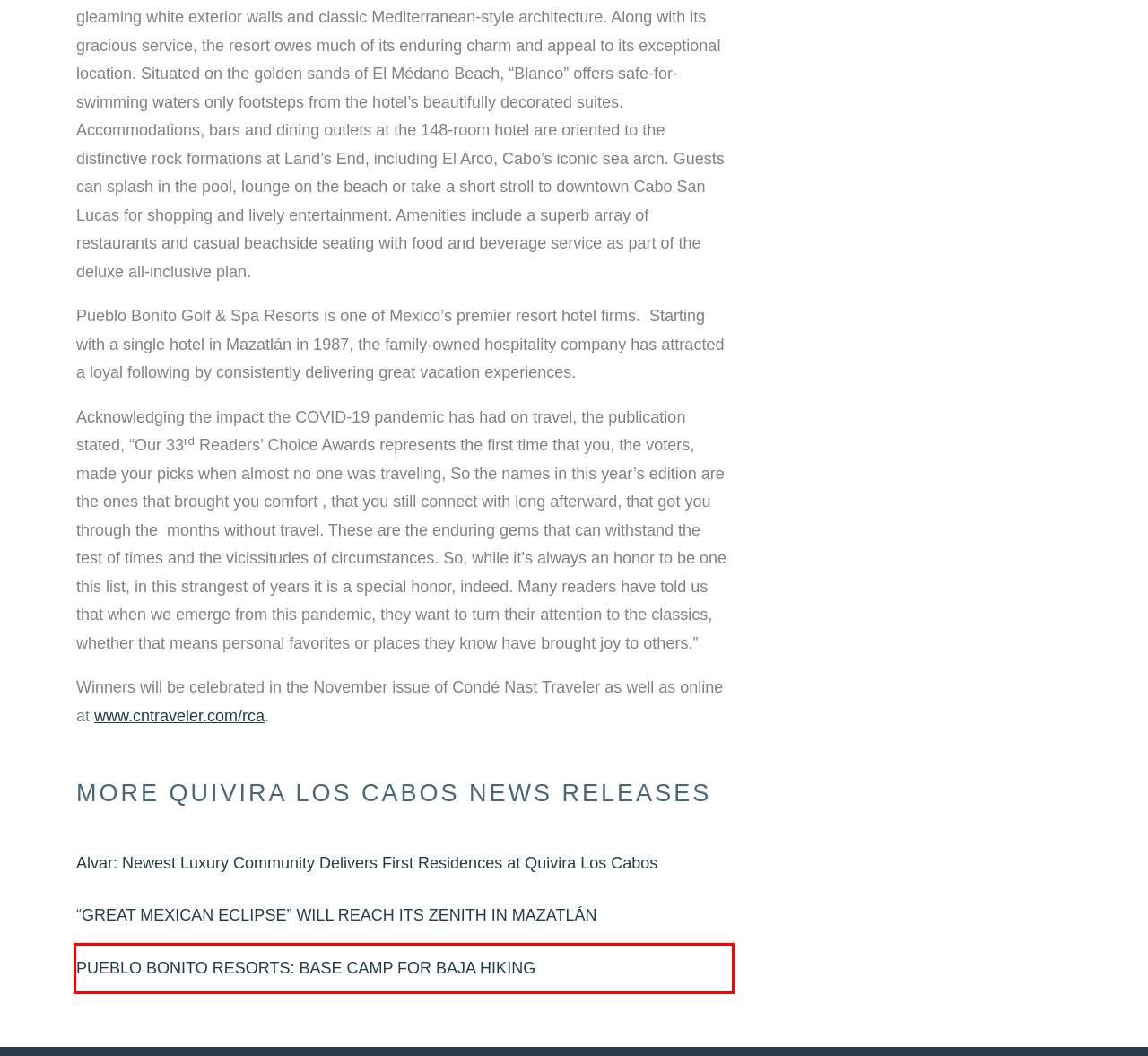Review the screenshot of a webpage containing a red bounding box around an element. Select the description that best matches the new webpage after clicking the highlighted element. The options are:
A. “GREAT MEXICAN ECLIPSE” WILL REACH ITS ZENITH IN MAZATLÁN | Hunter PR
B. About | Hunter PR
C. Public Relations Blog | Hunter PR
D. Brag | Hunter PR
E. Clients | Hunter PR
F. Best Travel Destinations & Venues | Readers' Choice Awards | Condé Nast Traveler
G. Alvar: Newest Luxury Community Delivers First Residences at Quivira Los Cabos | Hunter PR
H. PUEBLO BONITO RESORTS: BASE CAMP FOR BAJA HIKING | Hunter PR

H